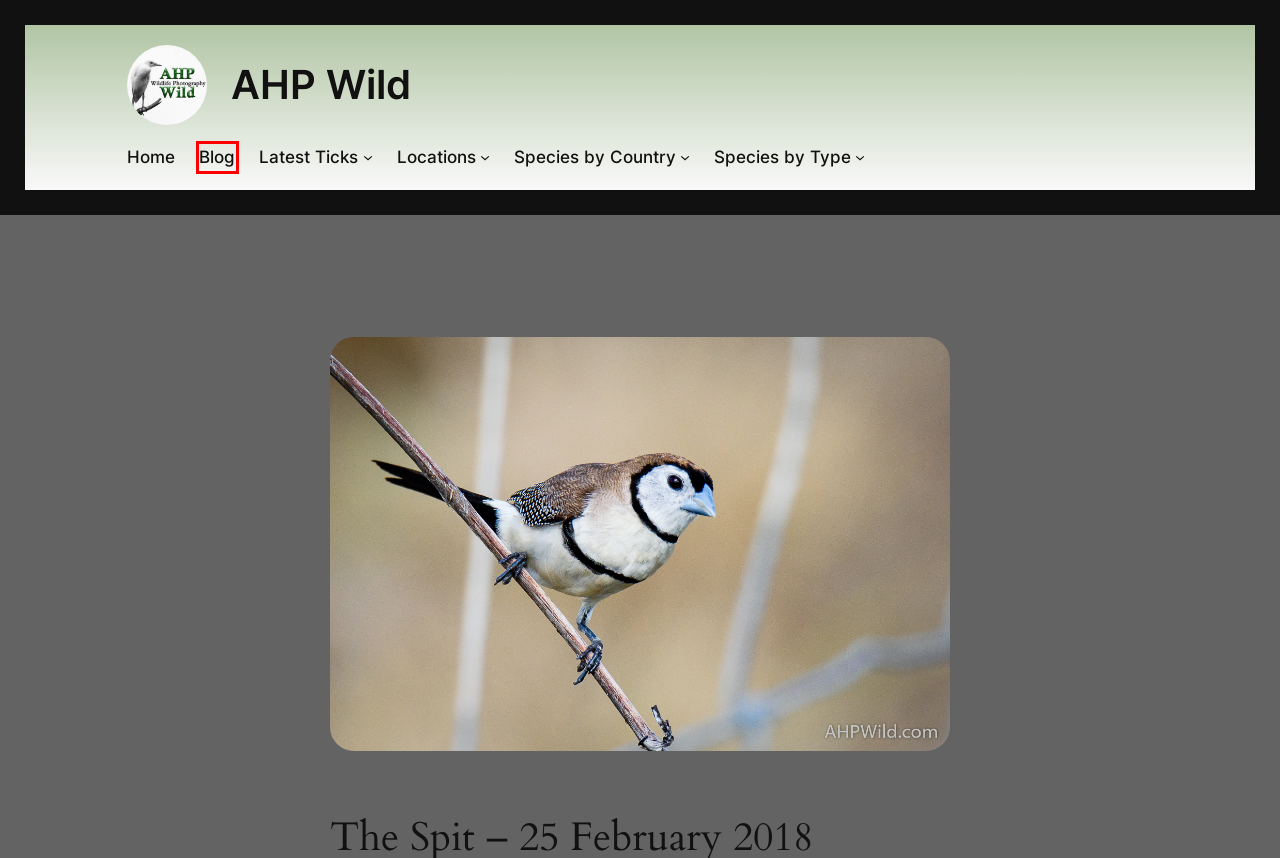Review the screenshot of a webpage that includes a red bounding box. Choose the webpage description that best matches the new webpage displayed after clicking the element within the bounding box. Here are the candidates:
A. Brown Honeyeater – AHP Wild
B. Species by Type – AHP Wild
C. Locations – AHP Wild
D. Blog – AHP Wild
E. AHP Wild – Wildlife Photography
F. Latest Ticks – AHP Wild
G. Species by Country – AHP Wild
H. O’Reillys – 18 February 2018 – AHP Wild

D